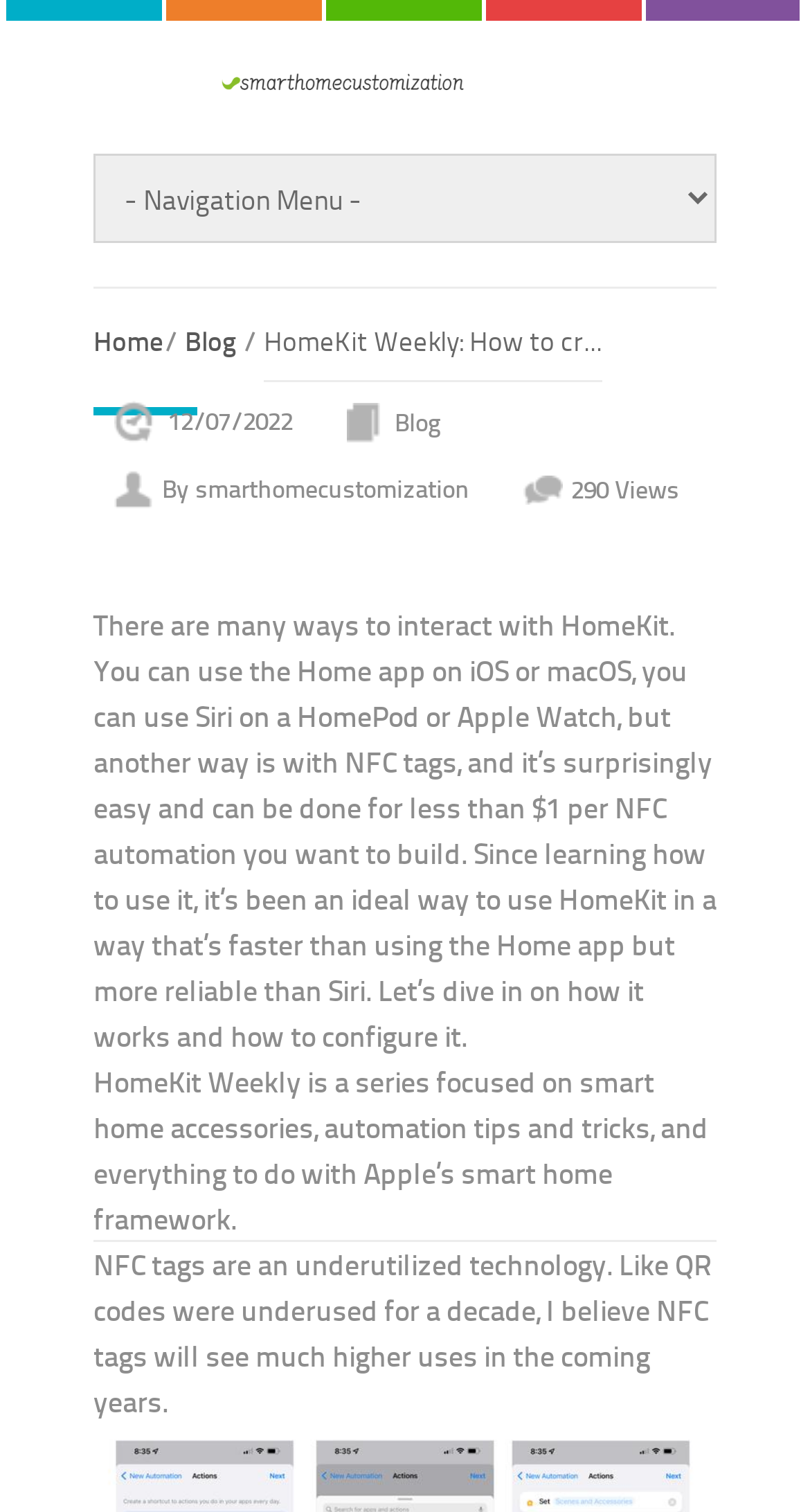Determine the bounding box coordinates for the UI element matching this description: "parent_node: Skip to content".

None